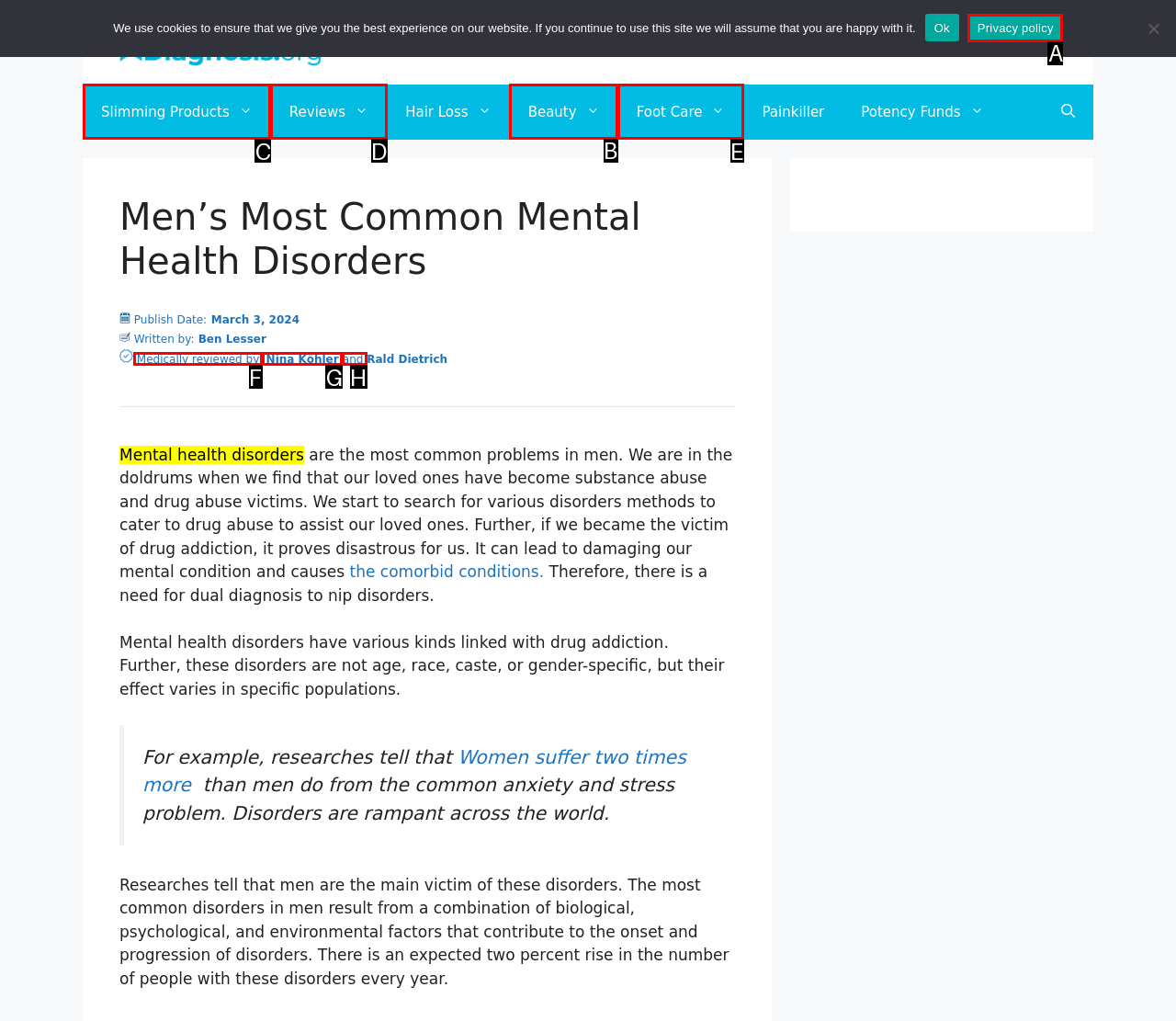Identify the correct UI element to click on to achieve the task: Check the 'Beauty' link. Provide the letter of the appropriate element directly from the available choices.

B